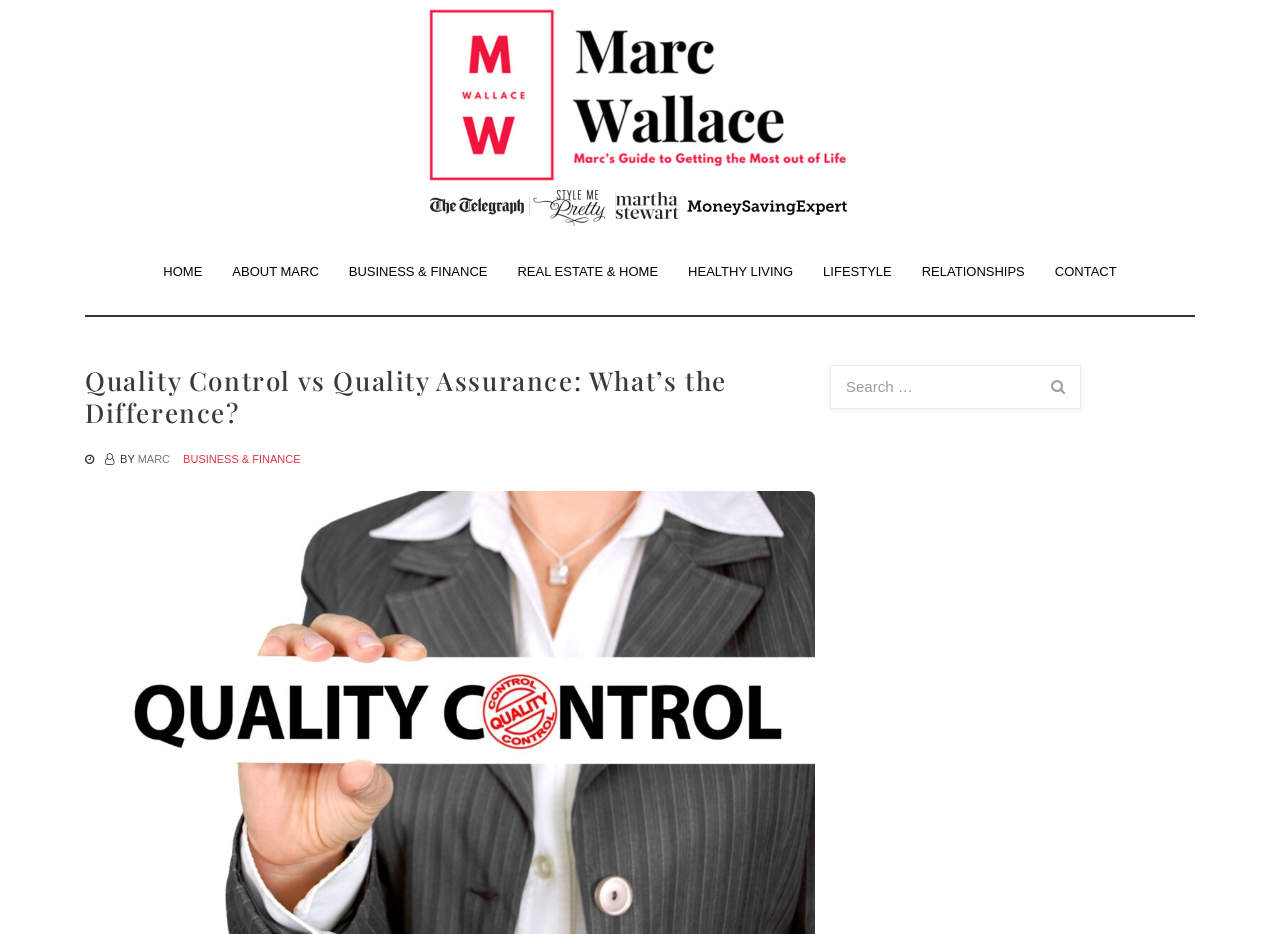What categories are available on the blog?
Offer a detailed and exhaustive answer to the question.

The categories are listed as links on the top navigation bar of the webpage, including HOME, ABOUT MARC, BUSINESS & FINANCE, REAL ESTATE & HOME, HEALTHY LIVING, LIFESTYLE, RELATIONSHIPS, and CONTACT.